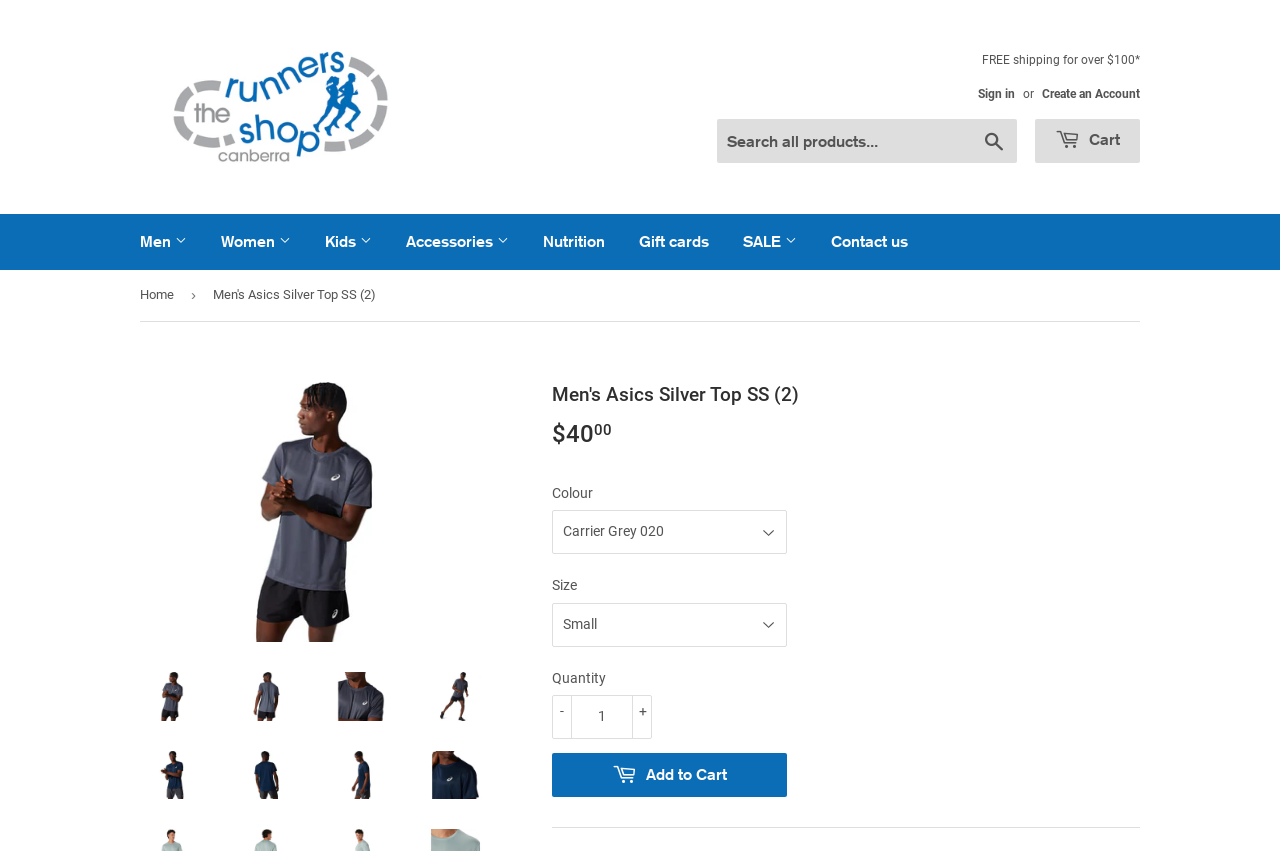What is the price of the Men's Asics Silver Top SS (2)?
Make sure to answer the question with a detailed and comprehensive explanation.

I found the price of the product by looking at the static text element that contains the price information, which is located below the product image and above the product details.